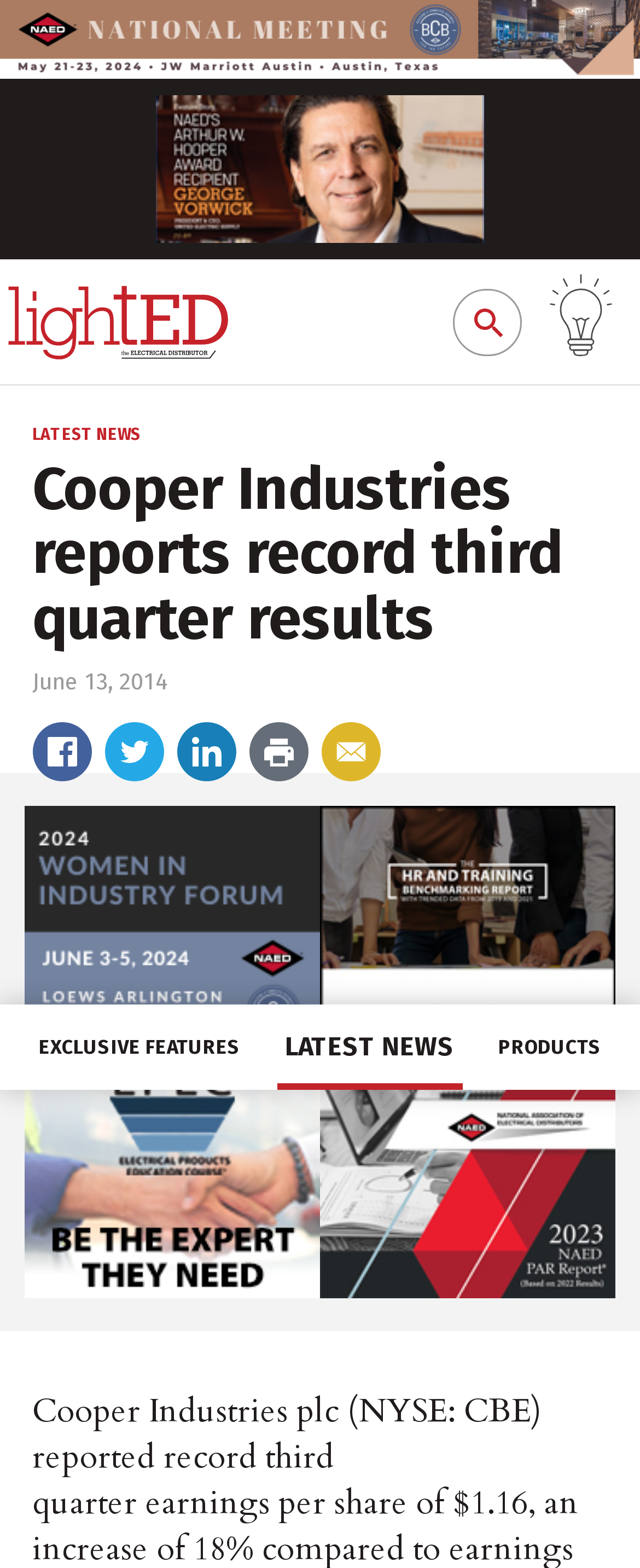How many images are there on the webpage?
Use the screenshot to answer the question with a single word or phrase.

6